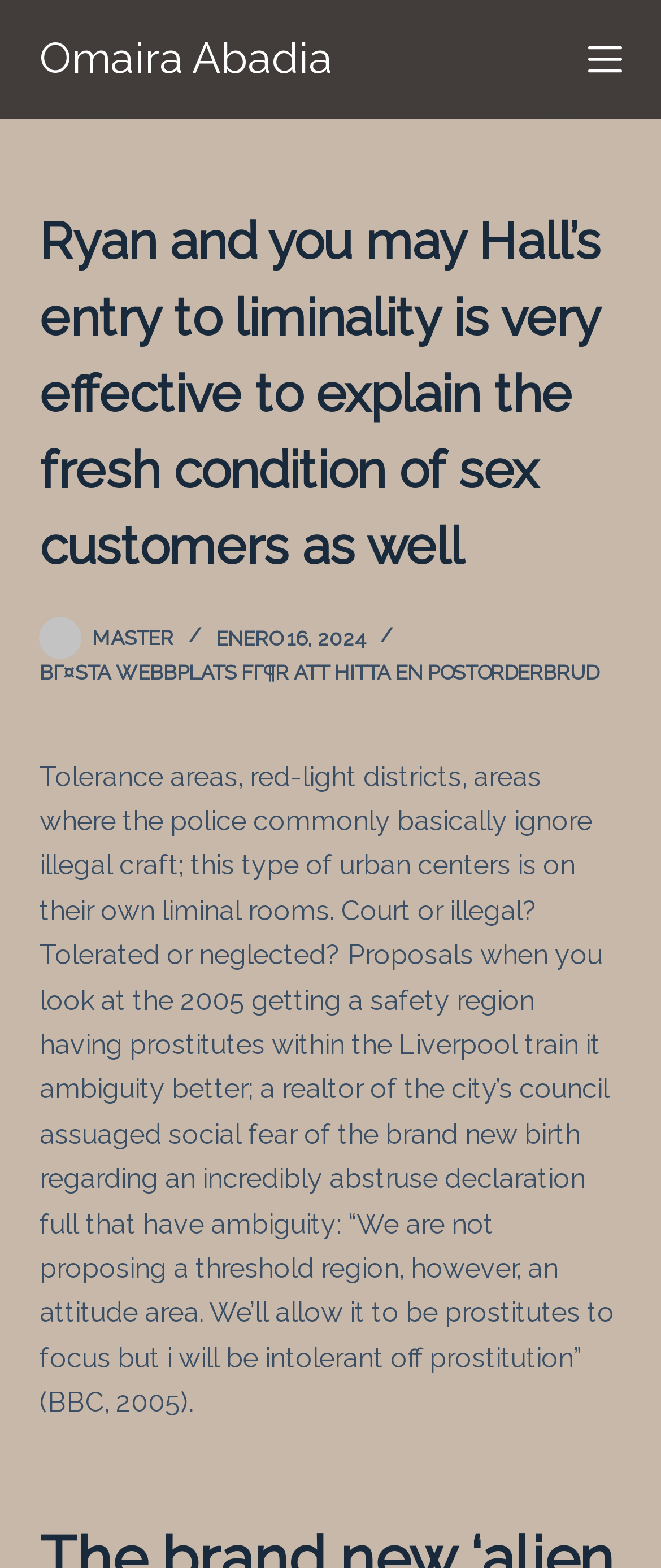For the given element description Omaira Abadia, determine the bounding box coordinates of the UI element. The coordinates should follow the format (top-left x, top-left y, bottom-right x, bottom-right y) and be within the range of 0 to 1.

[0.06, 0.021, 0.504, 0.053]